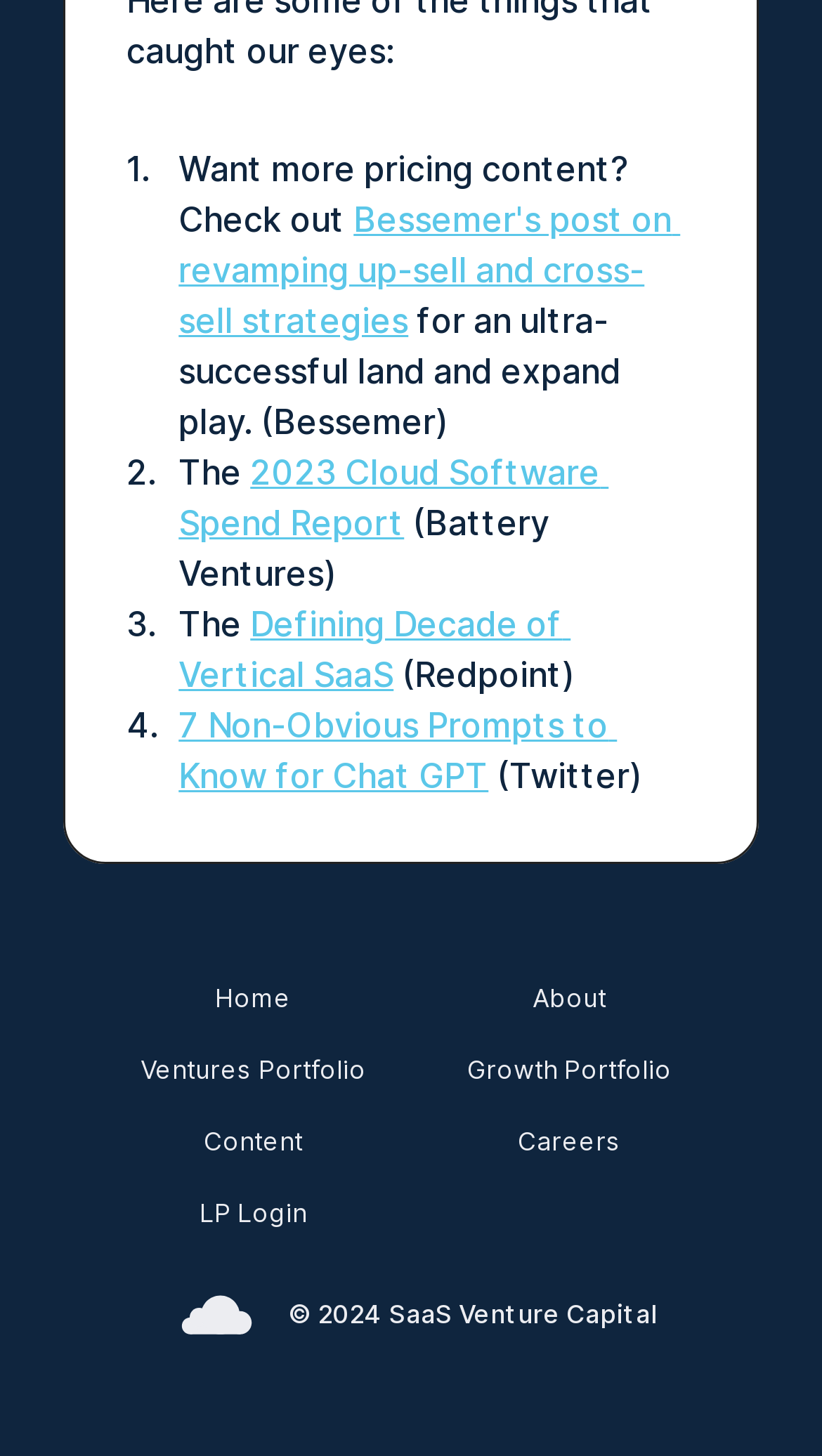Determine the bounding box coordinates for the area you should click to complete the following instruction: "View the 2023 Cloud Software Spend Report".

[0.217, 0.31, 0.74, 0.374]